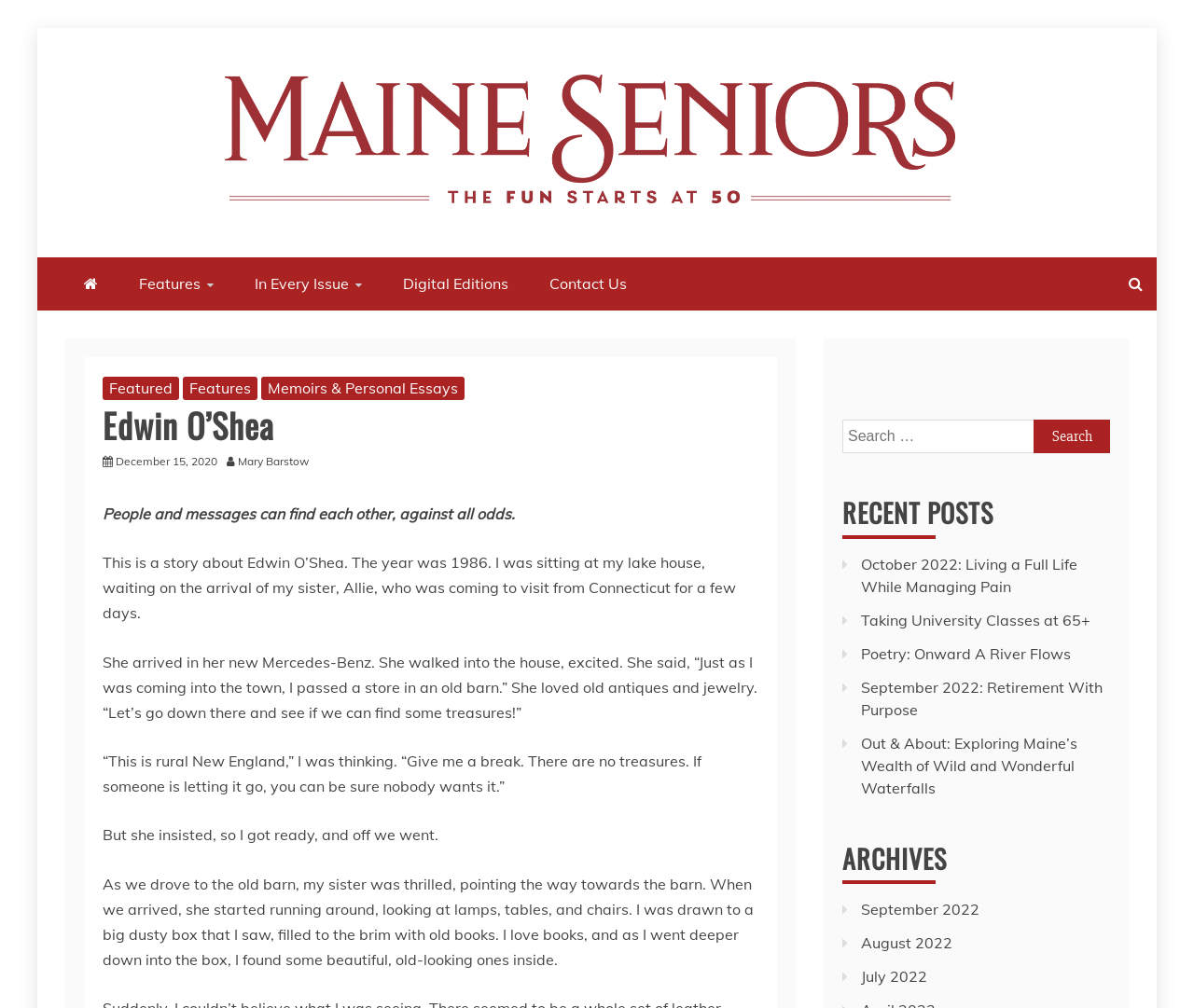Pinpoint the bounding box coordinates of the clickable area needed to execute the instruction: "Click on the 'Features' link". The coordinates should be specified as four float numbers between 0 and 1, i.e., [left, top, right, bottom].

[0.101, 0.255, 0.195, 0.308]